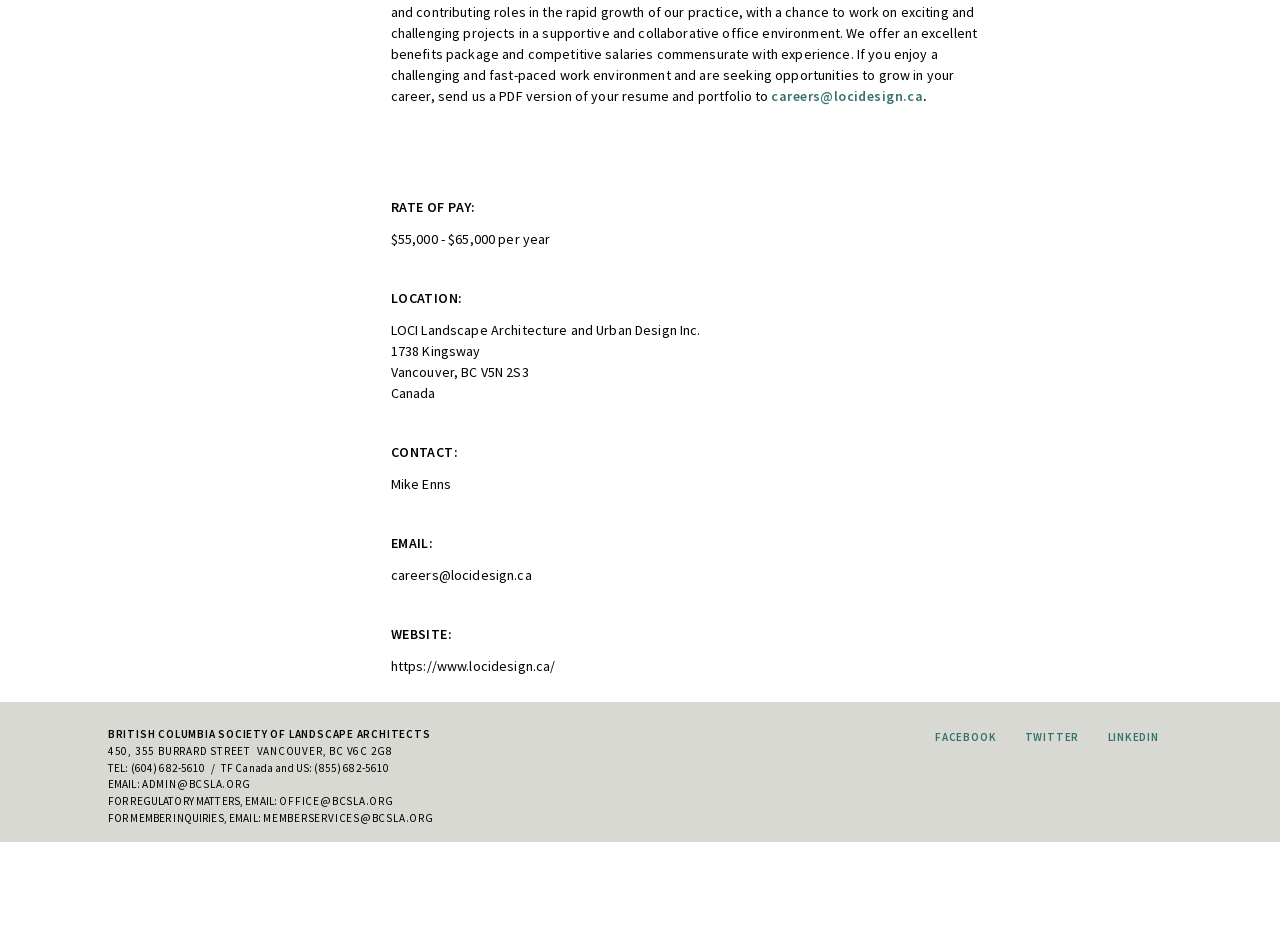Kindly provide the bounding box coordinates of the section you need to click on to fulfill the given instruction: "Visit LOCI Landscape Architecture and Urban Design Inc.'s website".

[0.305, 0.709, 0.434, 0.729]